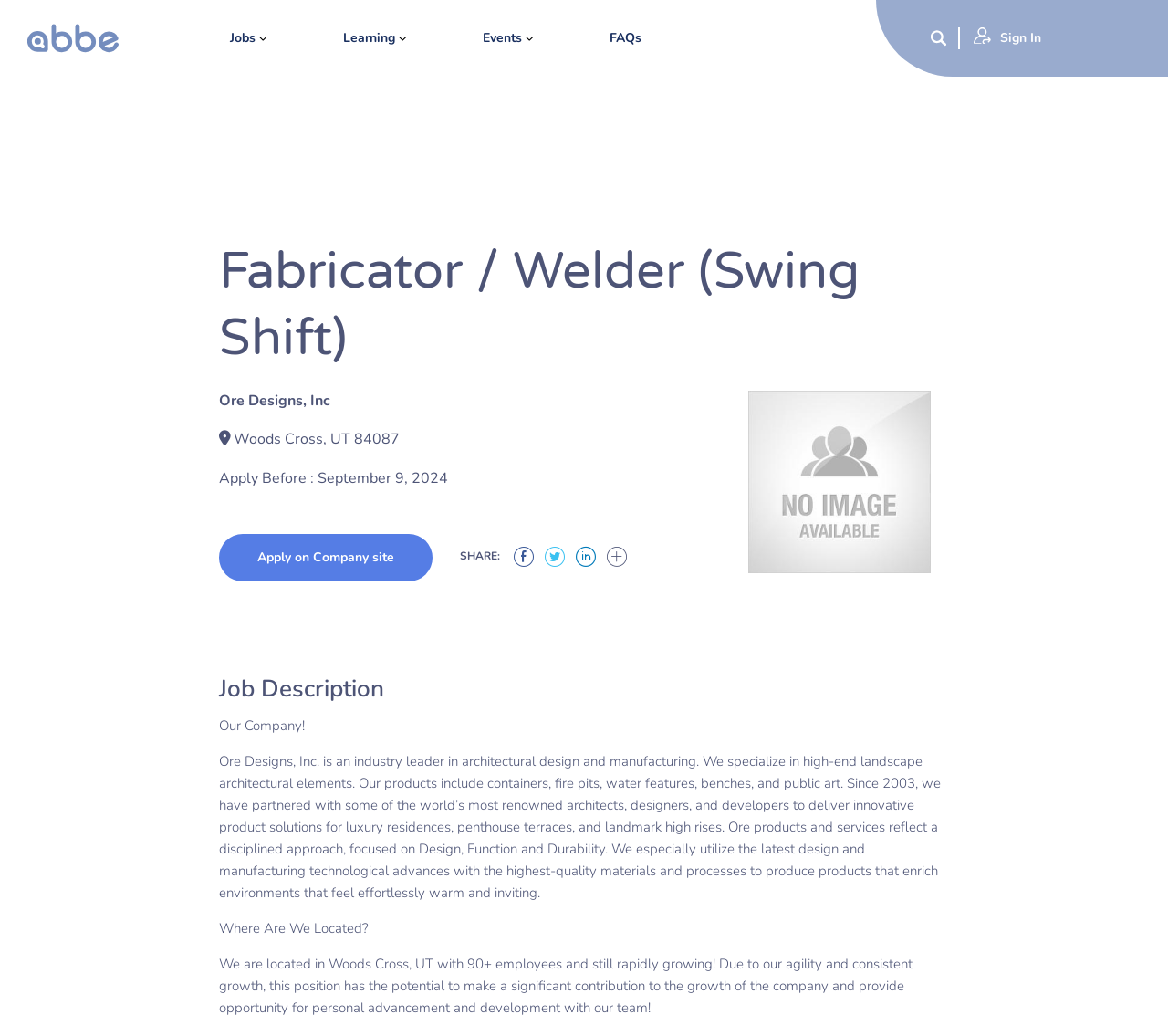Generate a thorough caption that explains the contents of the webpage.

The webpage is a job posting for a Fabricator/Welder position at Abbe. At the top left corner, there is a logo image with a link to the company's homepage. Next to the logo, there are navigation links to "Jobs", "Learning", "Events", and "FAQs". On the top right corner, there is a small image and a link to sign in.

Below the navigation links, the job title "Fabricator / Welder (Swing Shift)" is prominently displayed as a heading. The company name "Ore Designs, Inc" and location "Woods Cross, UT 84087" are listed below the job title. The application deadline "Apply Before : September 9, 2024" is also displayed.

There is a call-to-action link "Apply on Company site" below the application deadline. A "SHARE" section is located below the call-to-action link, with social media links to share the job posting.

The job description is divided into sections. The first section is titled "Job Description", followed by a brief overview of the company "Our Company!". The company overview provides information about Ore Designs, Inc's industry, products, and values.

The next section is titled "Where Are We Located?", which provides information about the company's location and growth. The text describes the company's location in Woods Cross, UT, and mentions that the company is rapidly growing with over 90 employees.